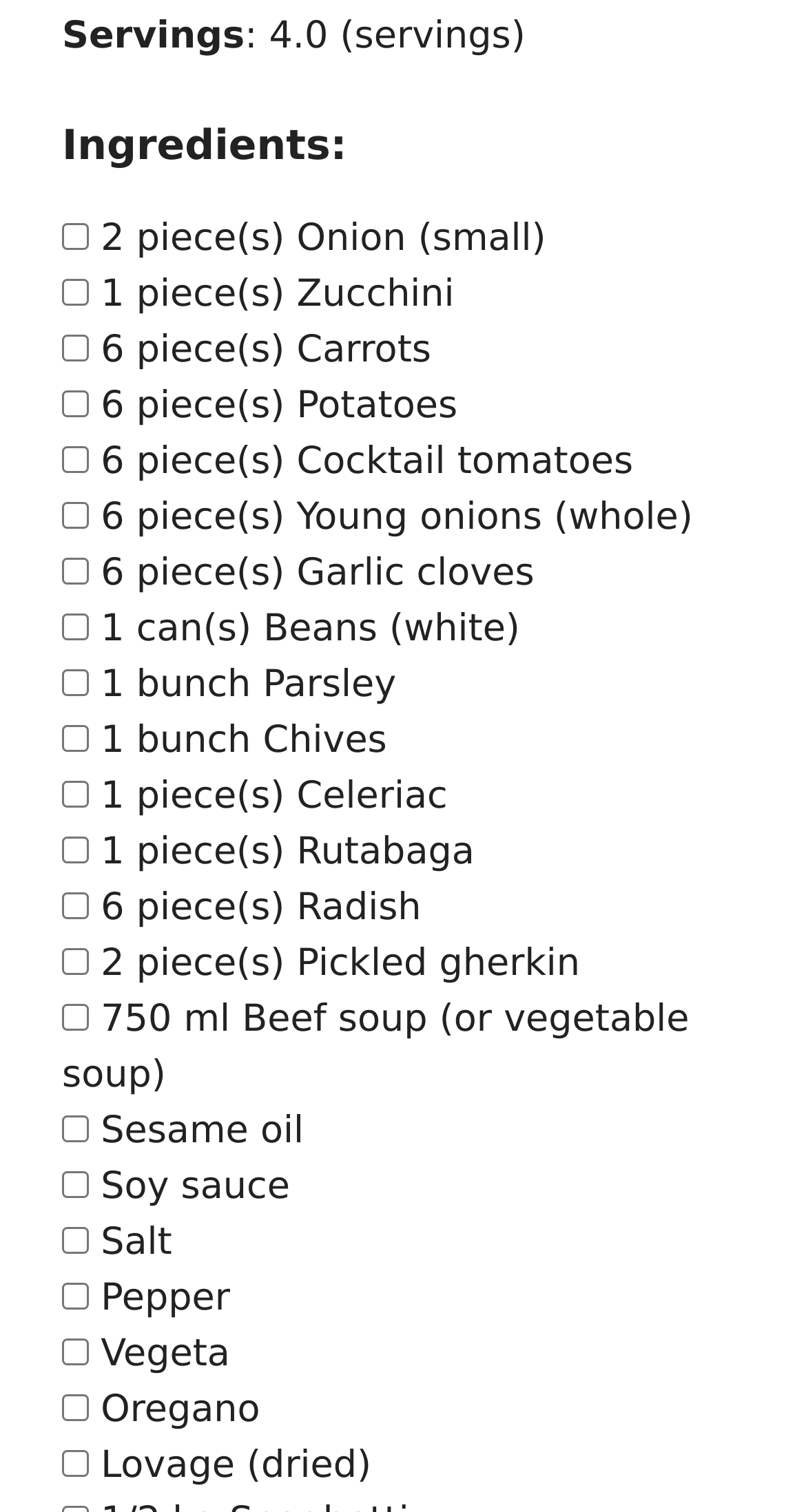Determine the bounding box coordinates of the element's region needed to click to follow the instruction: "Select an option from the combobox". Provide these coordinates as four float numbers between 0 and 1, formatted as [left, top, right, bottom].

None